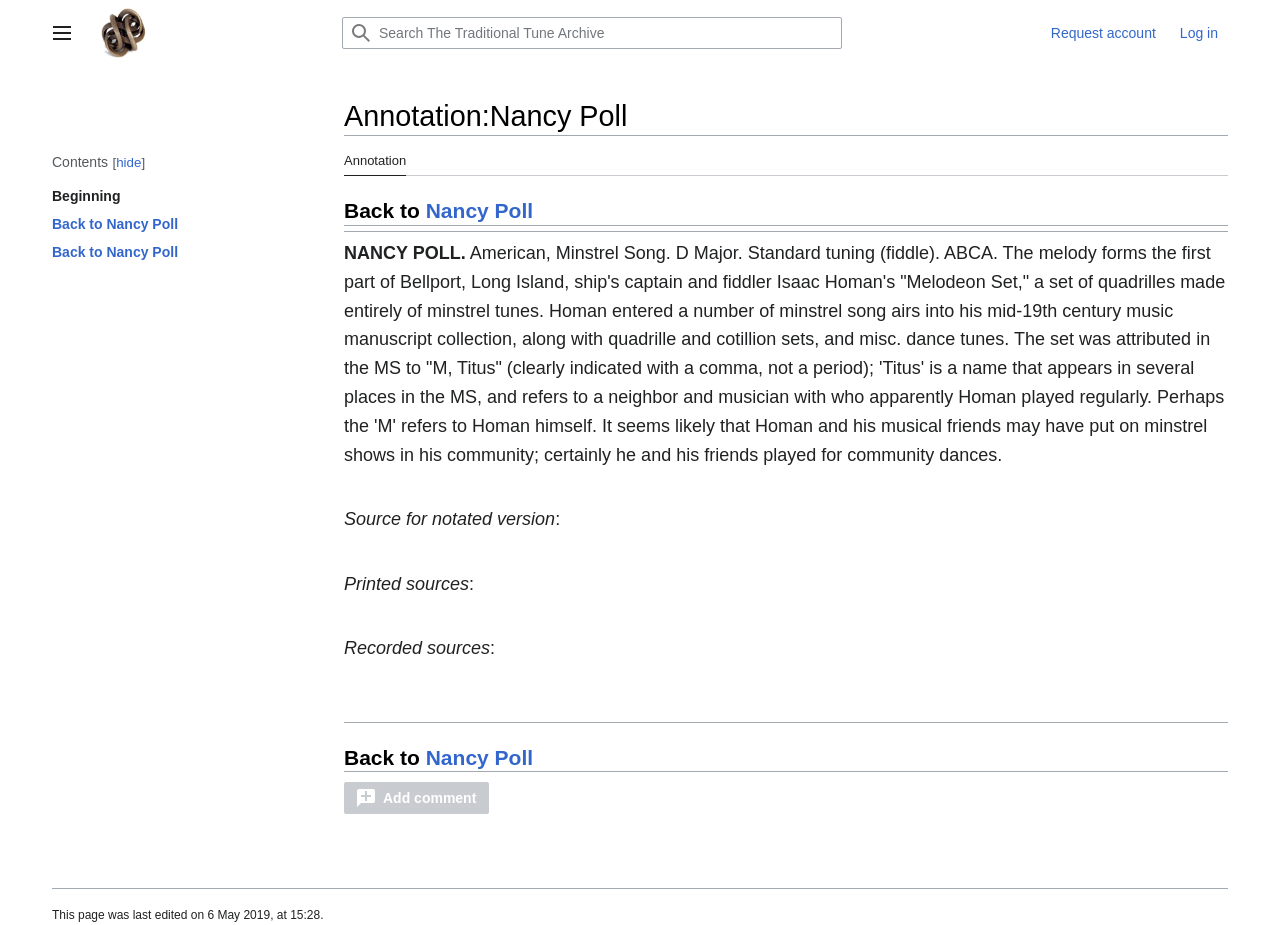Locate the bounding box coordinates for the element described below: "Nancy Poll". The coordinates must be four float values between 0 and 1, formatted as [left, top, right, bottom].

[0.333, 0.806, 0.416, 0.831]